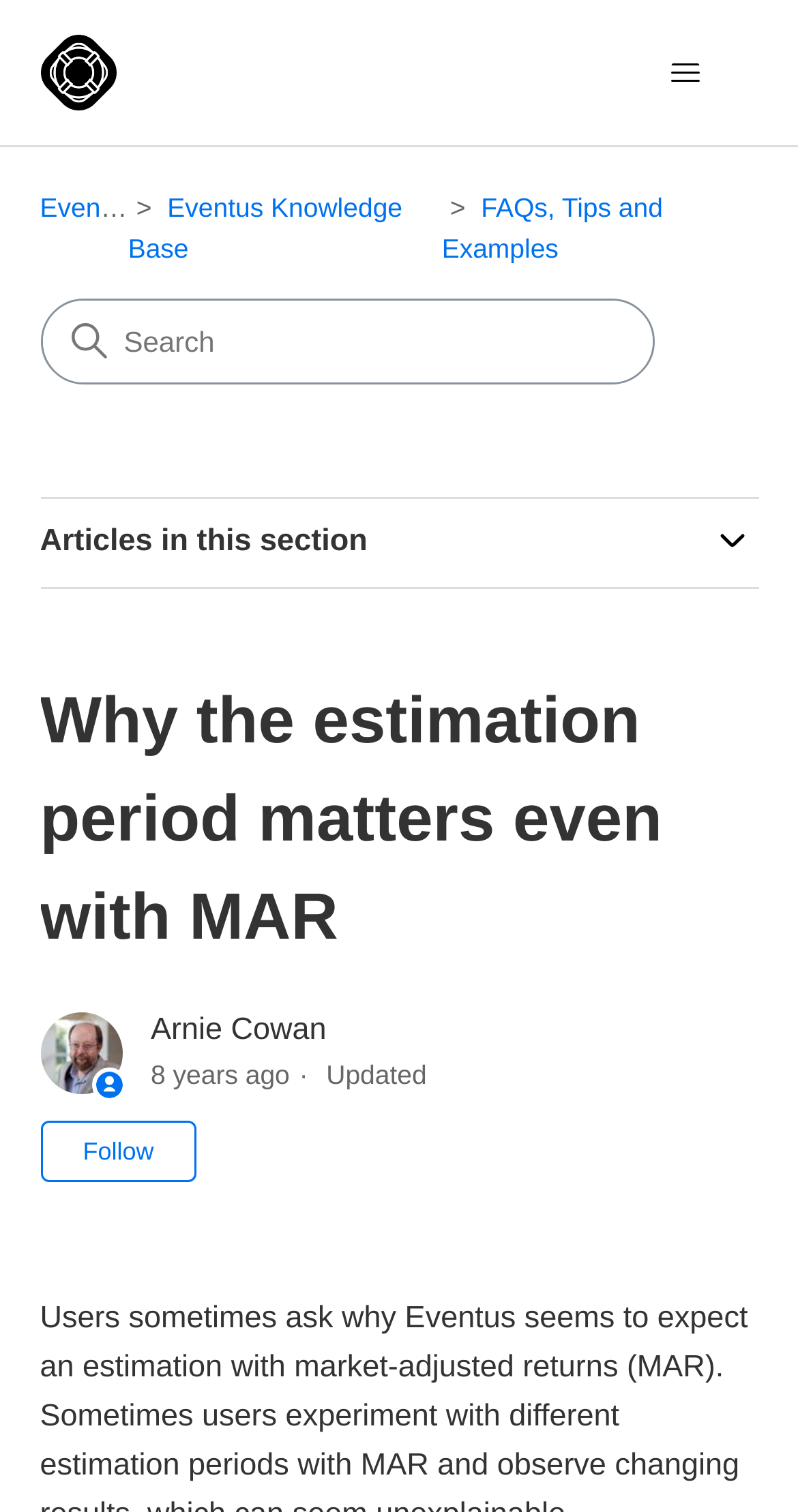Specify the bounding box coordinates of the area to click in order to execute this command: 'Go to Eventus Help Center home page'. The coordinates should consist of four float numbers ranging from 0 to 1, and should be formatted as [left, top, right, bottom].

[0.05, 0.023, 0.145, 0.073]